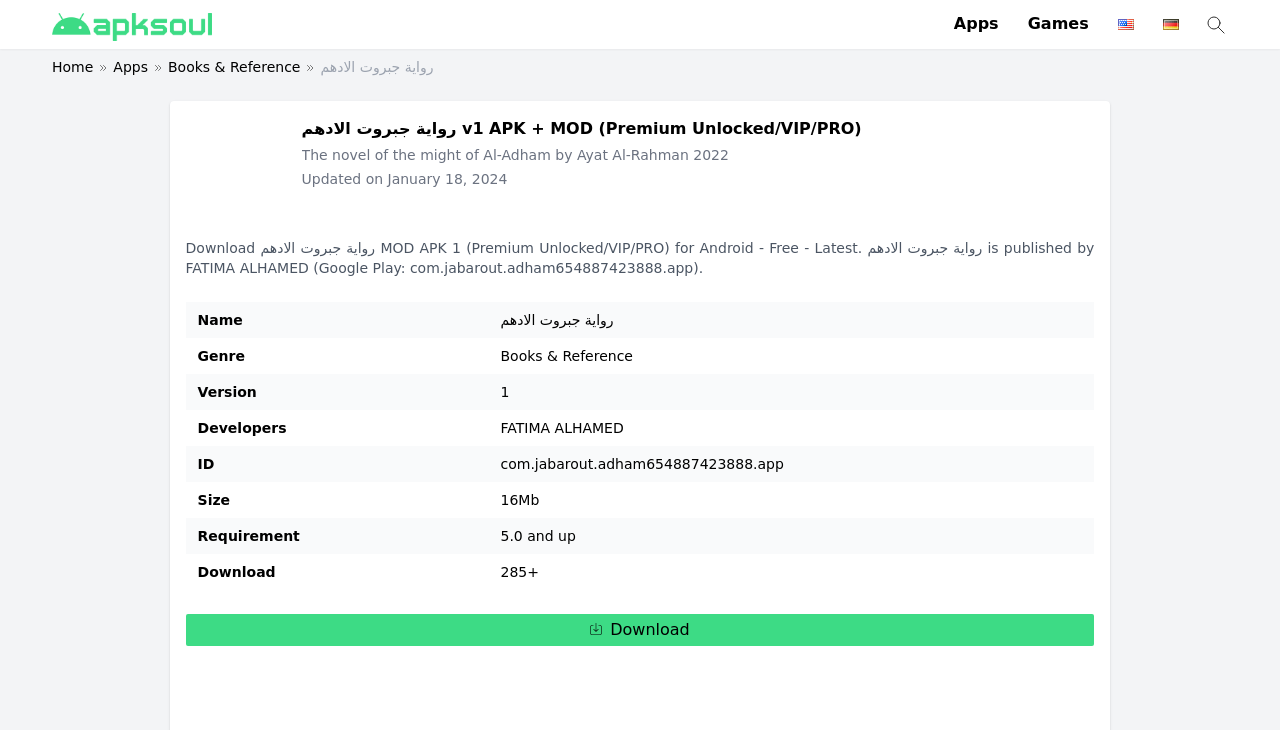Provide a thorough and detailed response to the question by examining the image: 
What is the size of the app?

The size of the app can be found in the table section, where it is listed as 'Size' with the value '16Mb'.